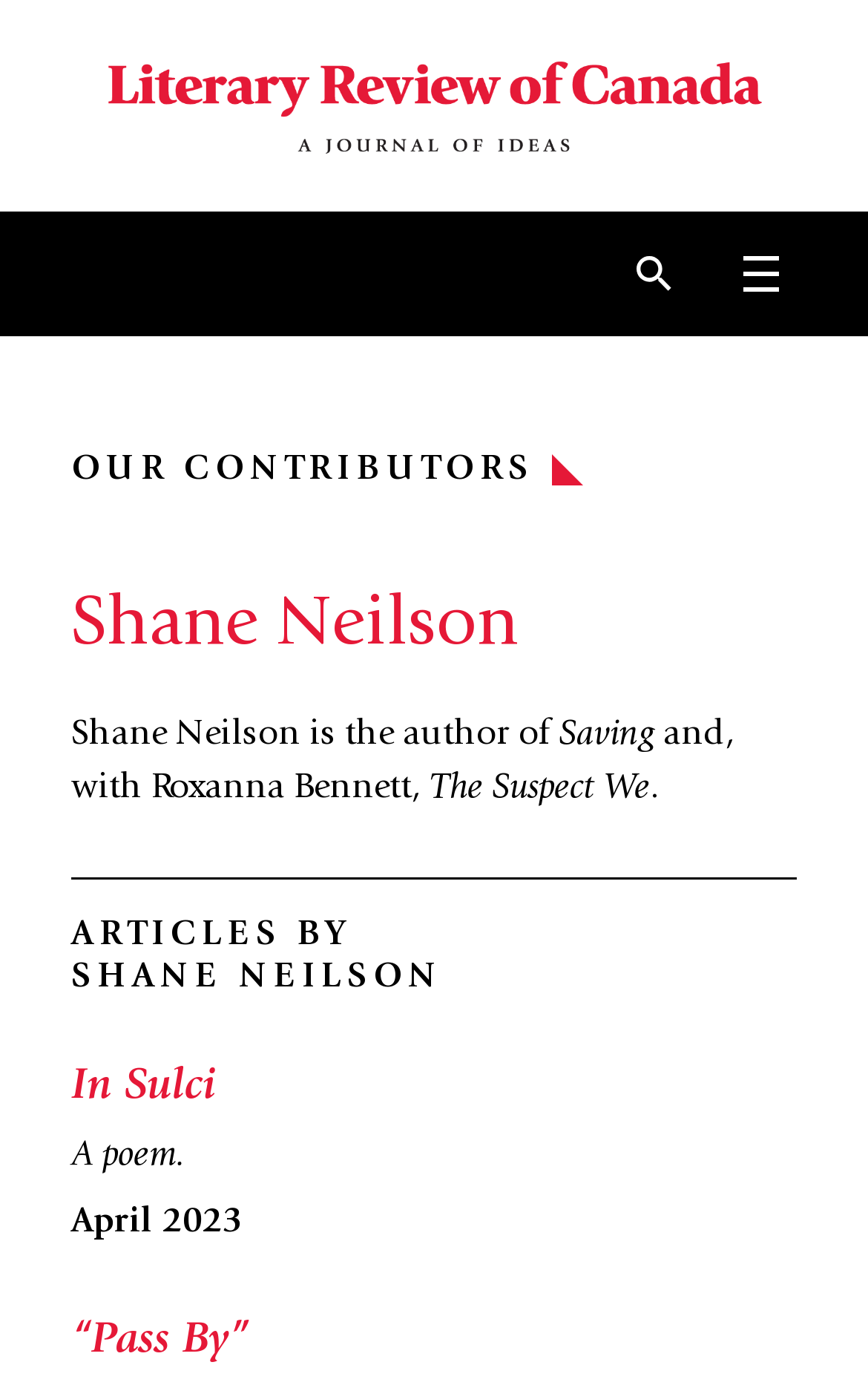Extract the bounding box of the UI element described as: "In Sulci".

[0.082, 0.769, 0.249, 0.801]